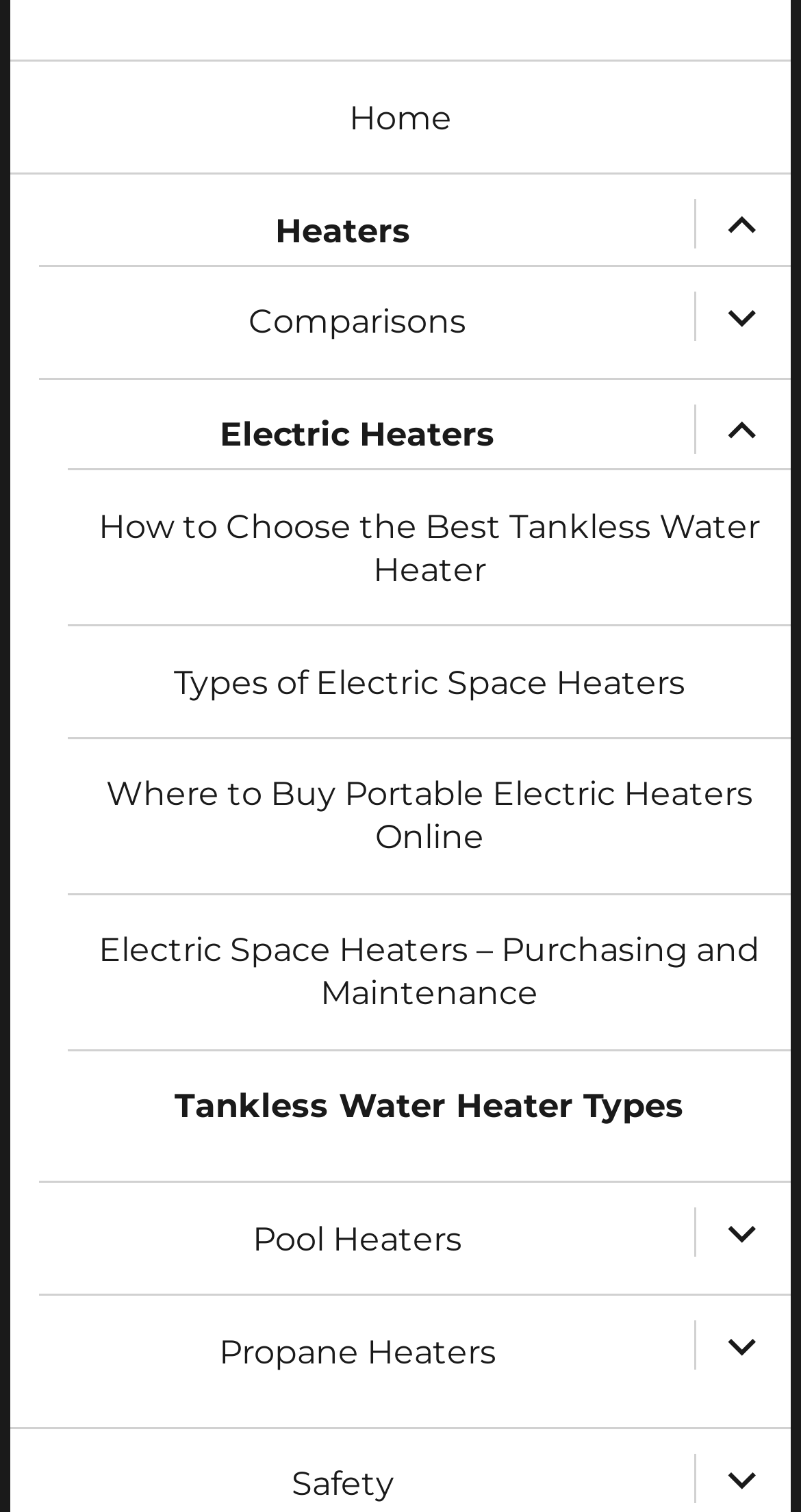Please locate the bounding box coordinates for the element that should be clicked to achieve the following instruction: "Explore Pool Heaters". Ensure the coordinates are given as four float numbers between 0 and 1, i.e., [left, top, right, bottom].

[0.049, 0.796, 0.844, 0.842]